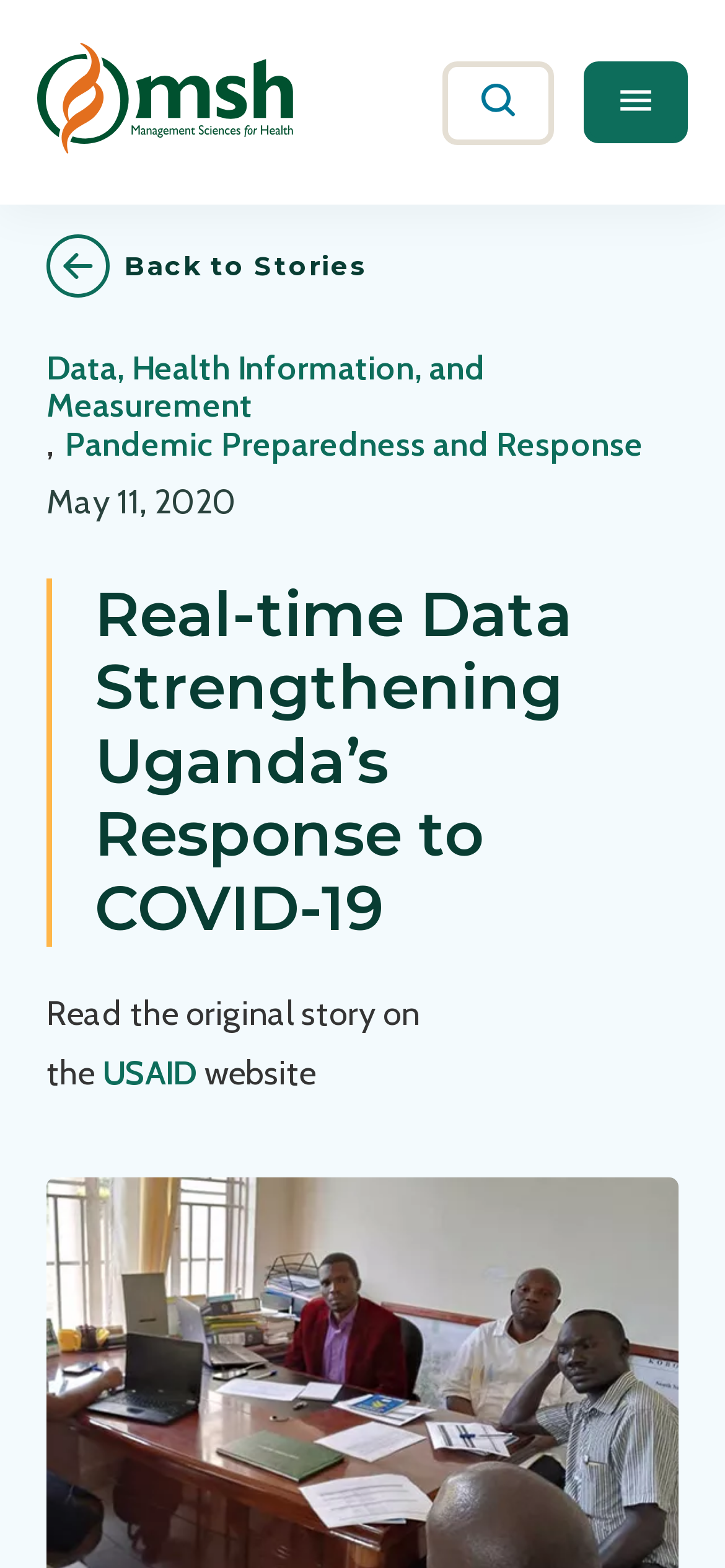From the element description Back to Stories, predict the bounding box coordinates of the UI element. The coordinates must be specified in the format (top-left x, top-left y, bottom-right x, bottom-right y) and should be within the 0 to 1 range.

[0.008, 0.135, 0.54, 0.204]